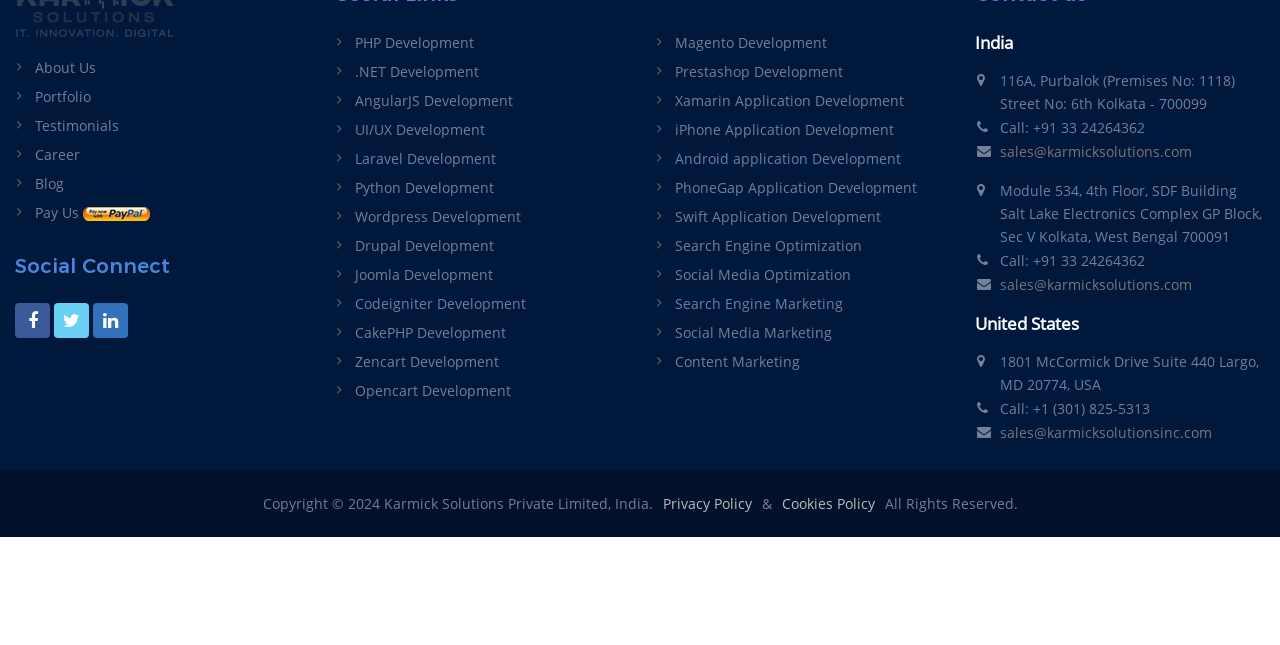Answer the question below with a single word or a brief phrase: 
What is the phone number for the Indian office?

+91 33 24264362